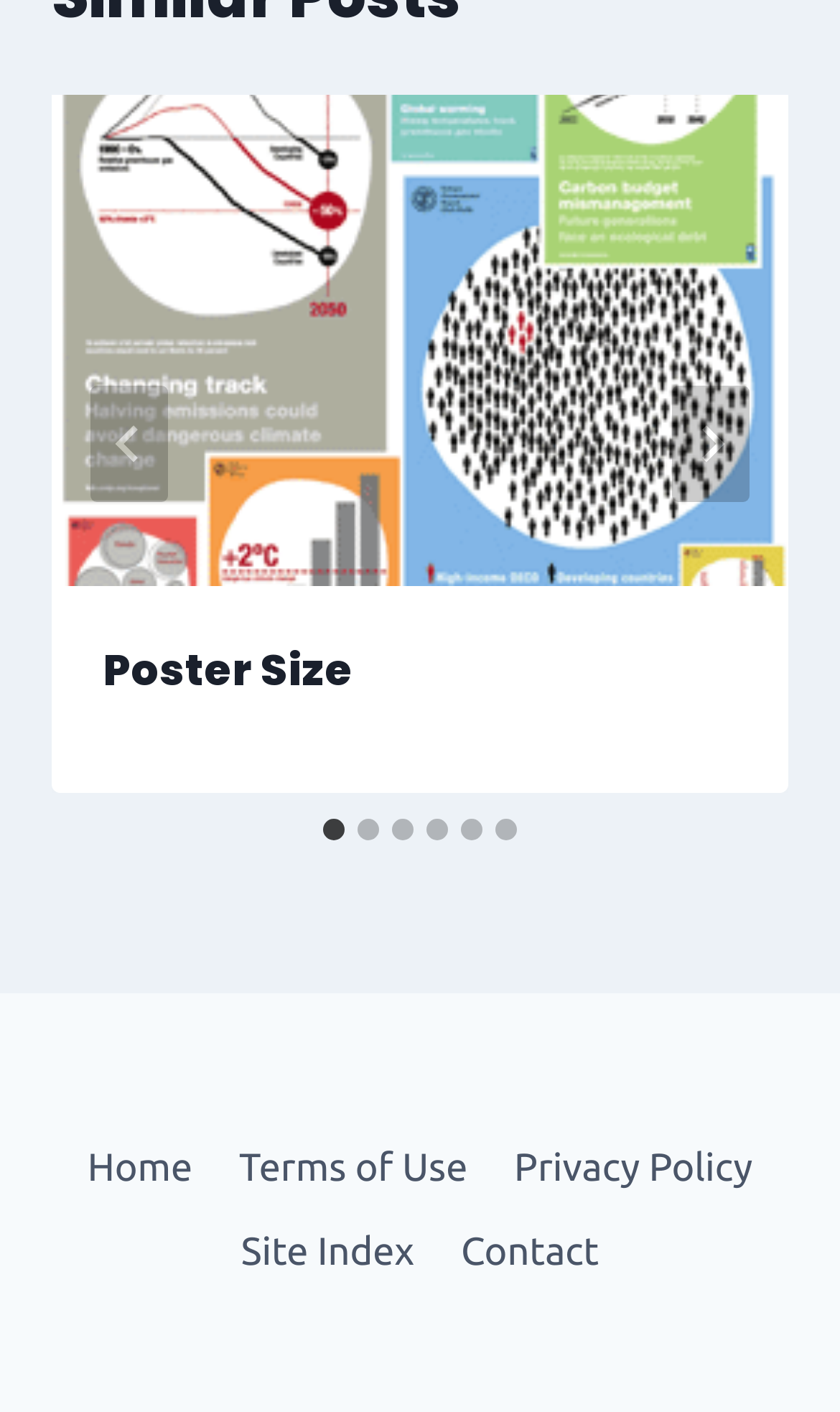Reply to the question below using a single word or brief phrase:
What is the text on the header of the first slide?

Poster Size